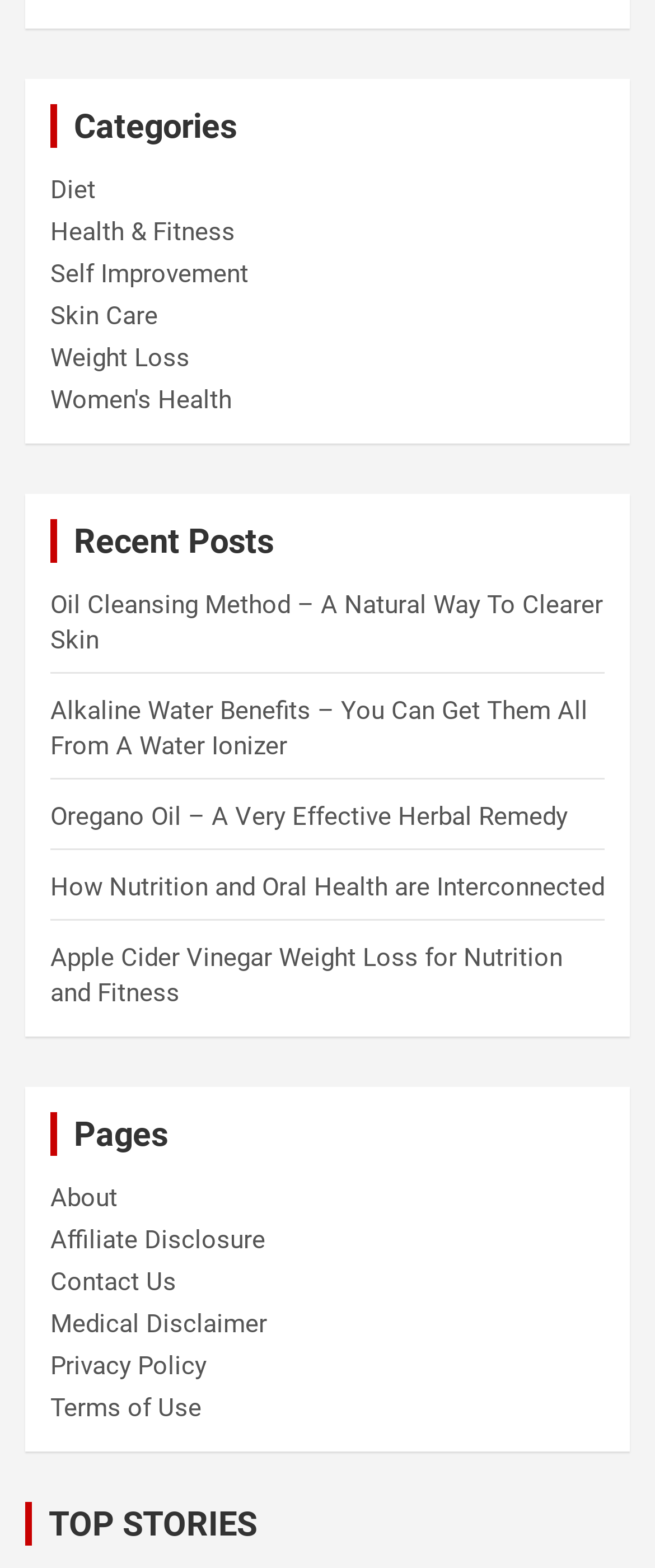Locate the bounding box coordinates of the element you need to click to accomplish the task described by this instruction: "Check Affiliate Disclosure".

[0.077, 0.782, 0.405, 0.801]